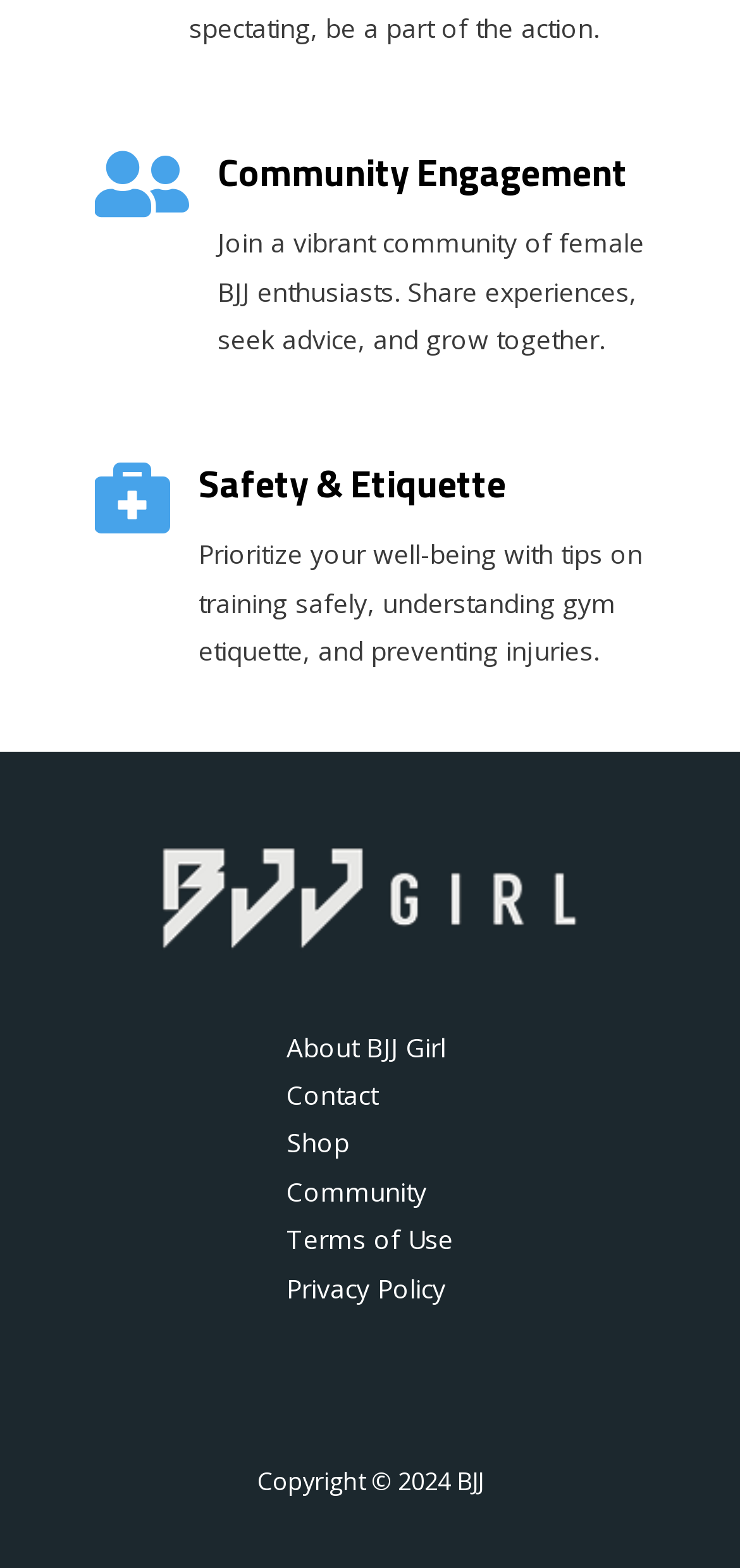Provide a short answer to the following question with just one word or phrase: How many links are there in the site navigation?

6